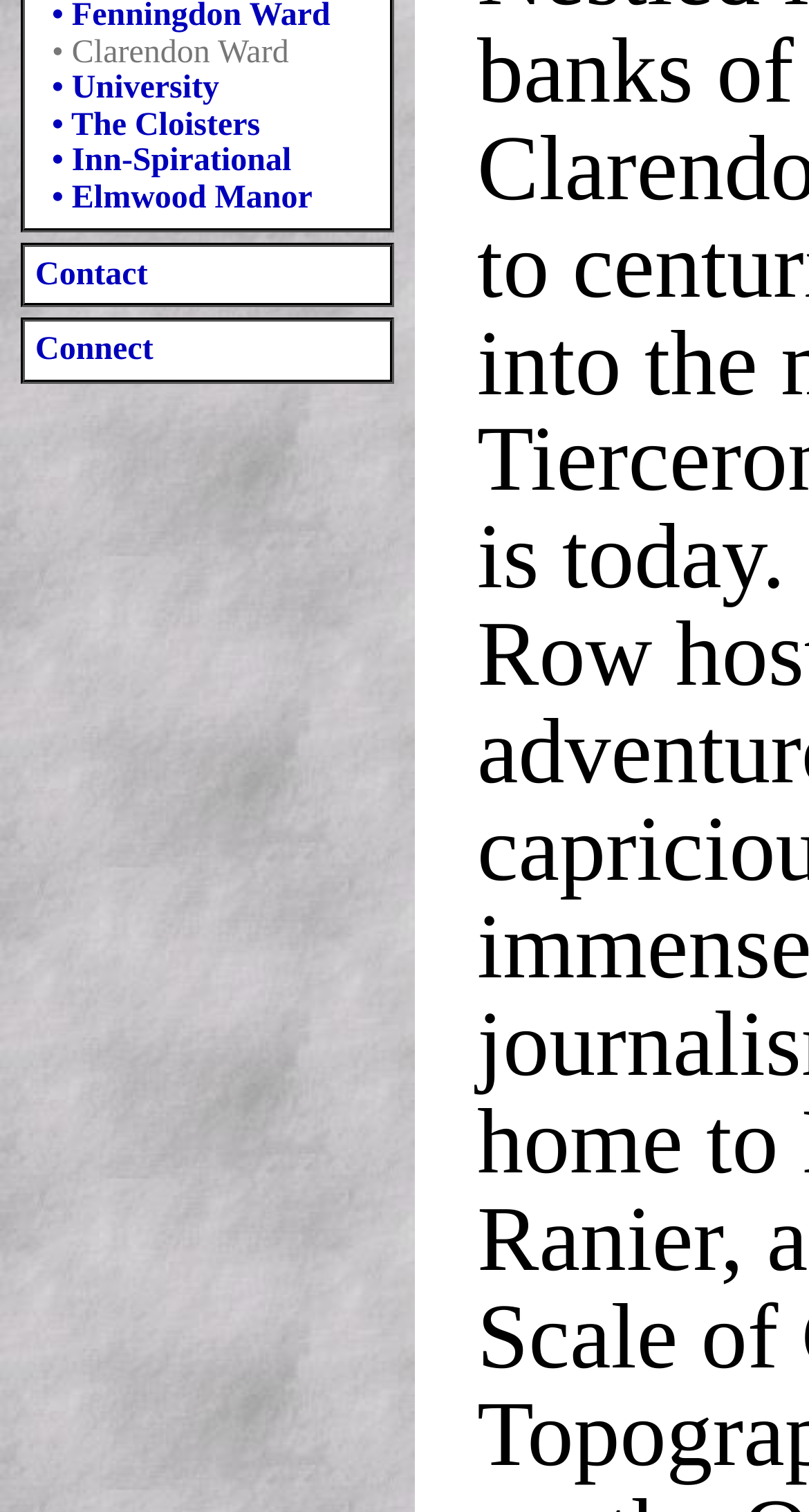Using the description "(516) 260-3324", locate and provide the bounding box of the UI element.

None